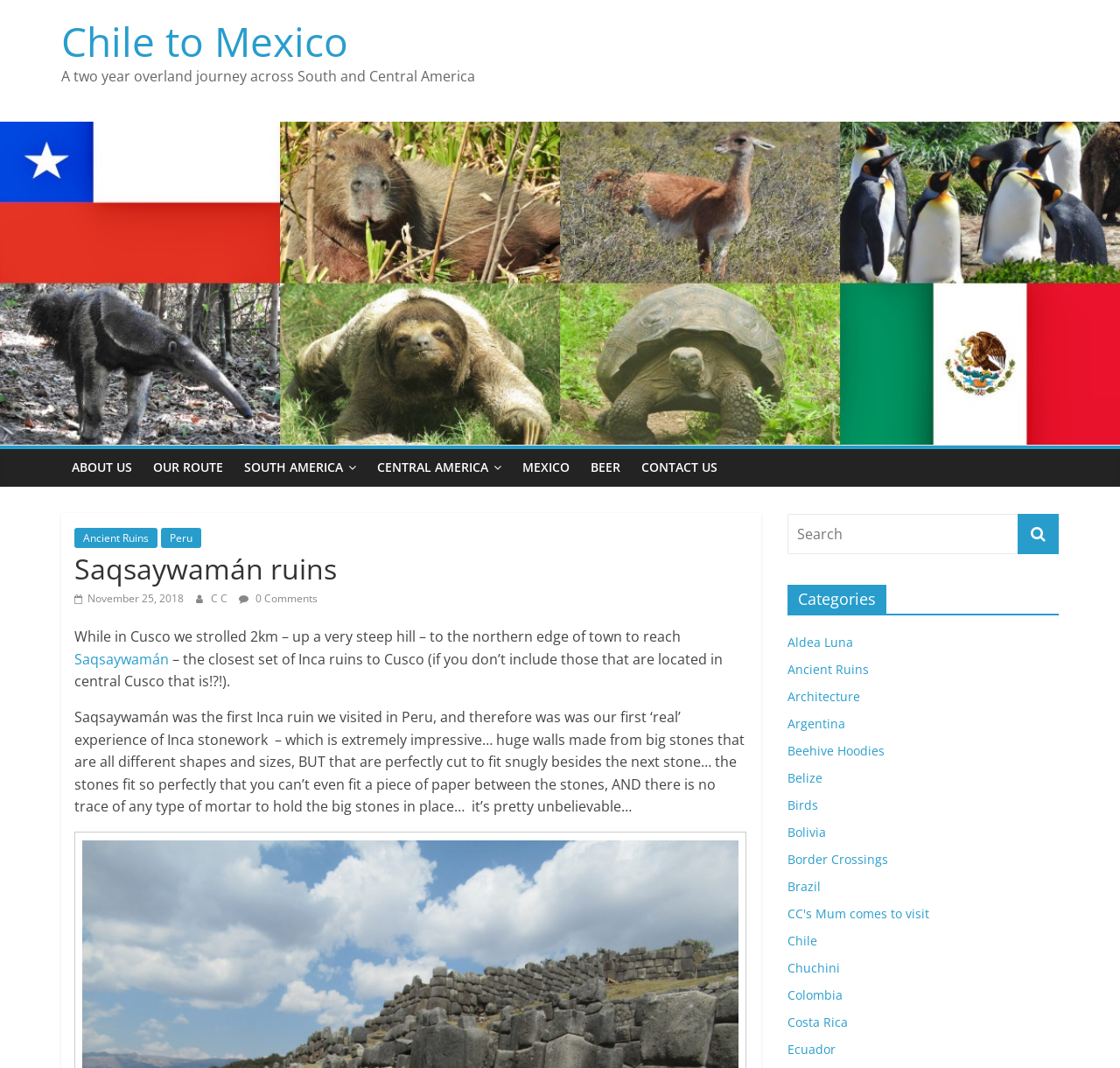Consider the image and give a detailed and elaborate answer to the question: 
How many comments are there on the article?

I found the answer by looking at the link ' 0 Comments', which indicates that there are no comments on the article.